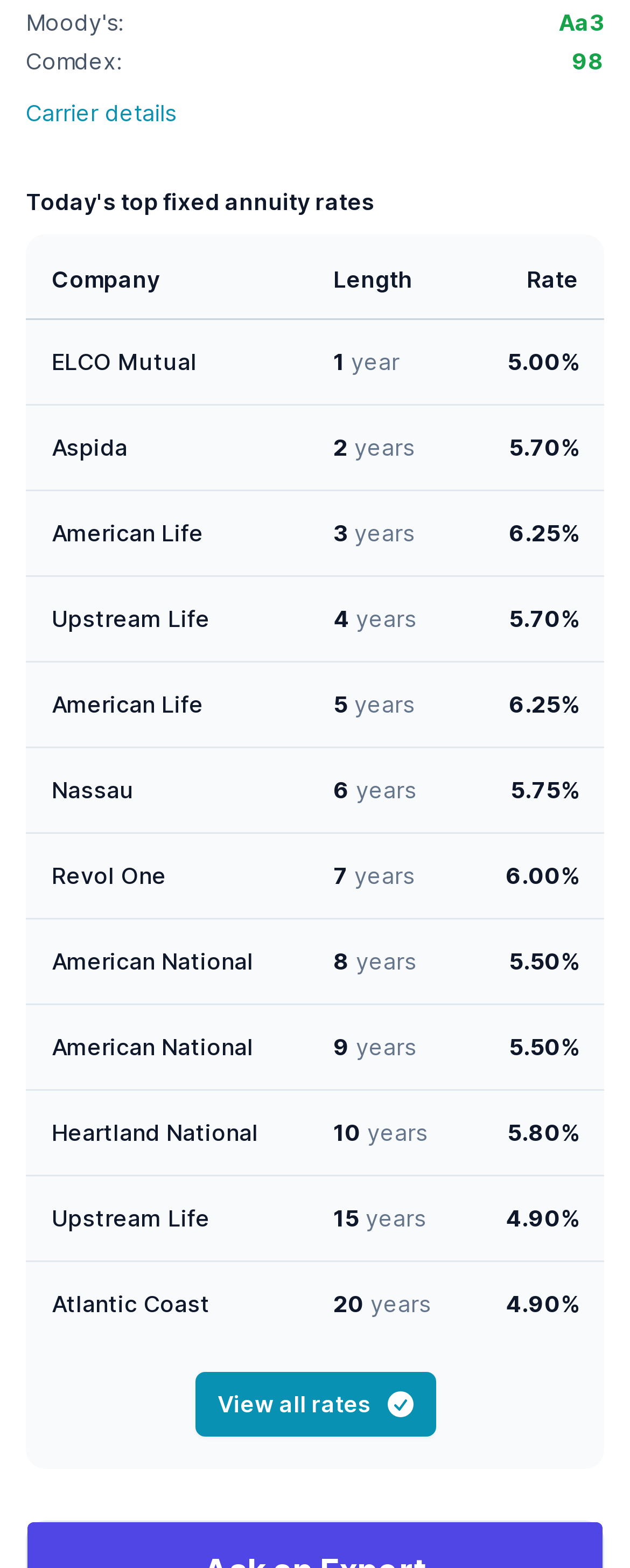What is the rate for American Life?
Refer to the image and respond with a one-word or short-phrase answer.

6.25%